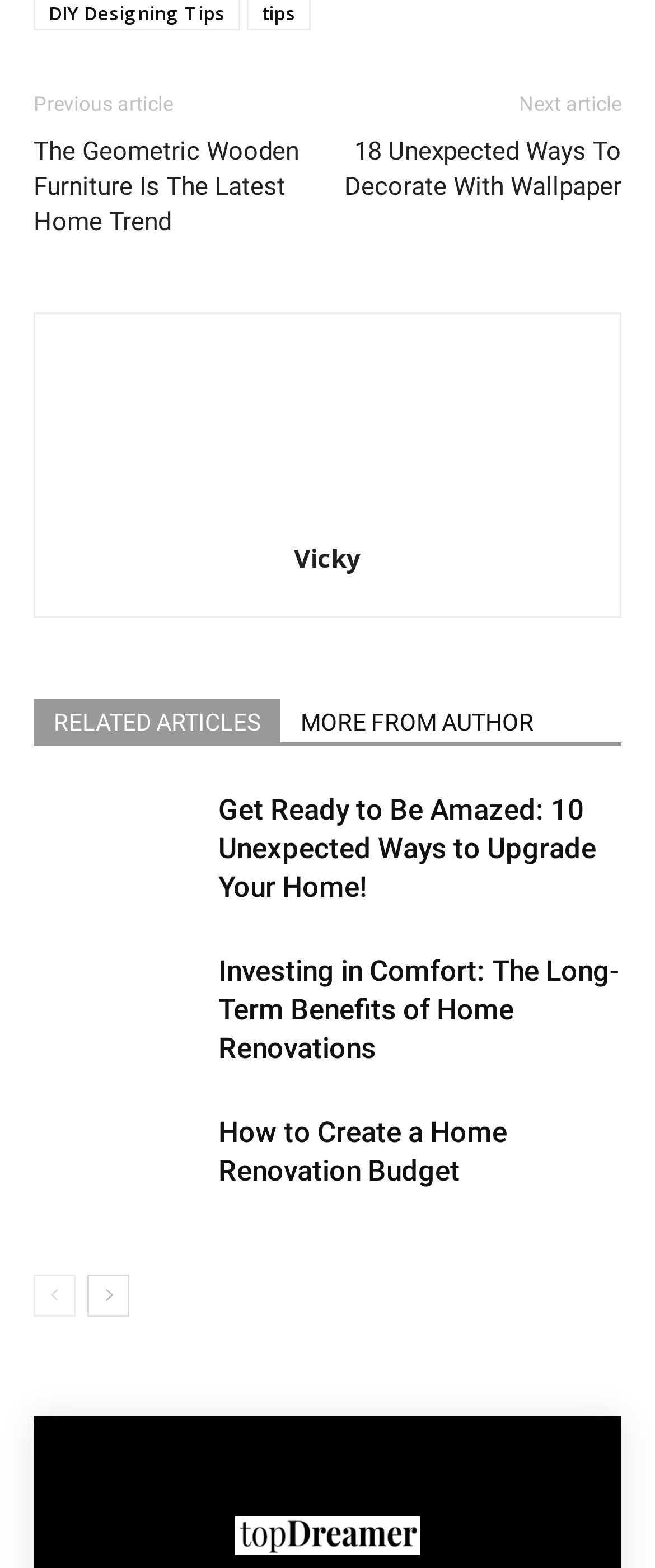Bounding box coordinates should be in the format (top-left x, top-left y, bottom-right x, bottom-right y) and all values should be floating point numbers between 0 and 1. Determine the bounding box coordinate for the UI element described as: Working papers

None